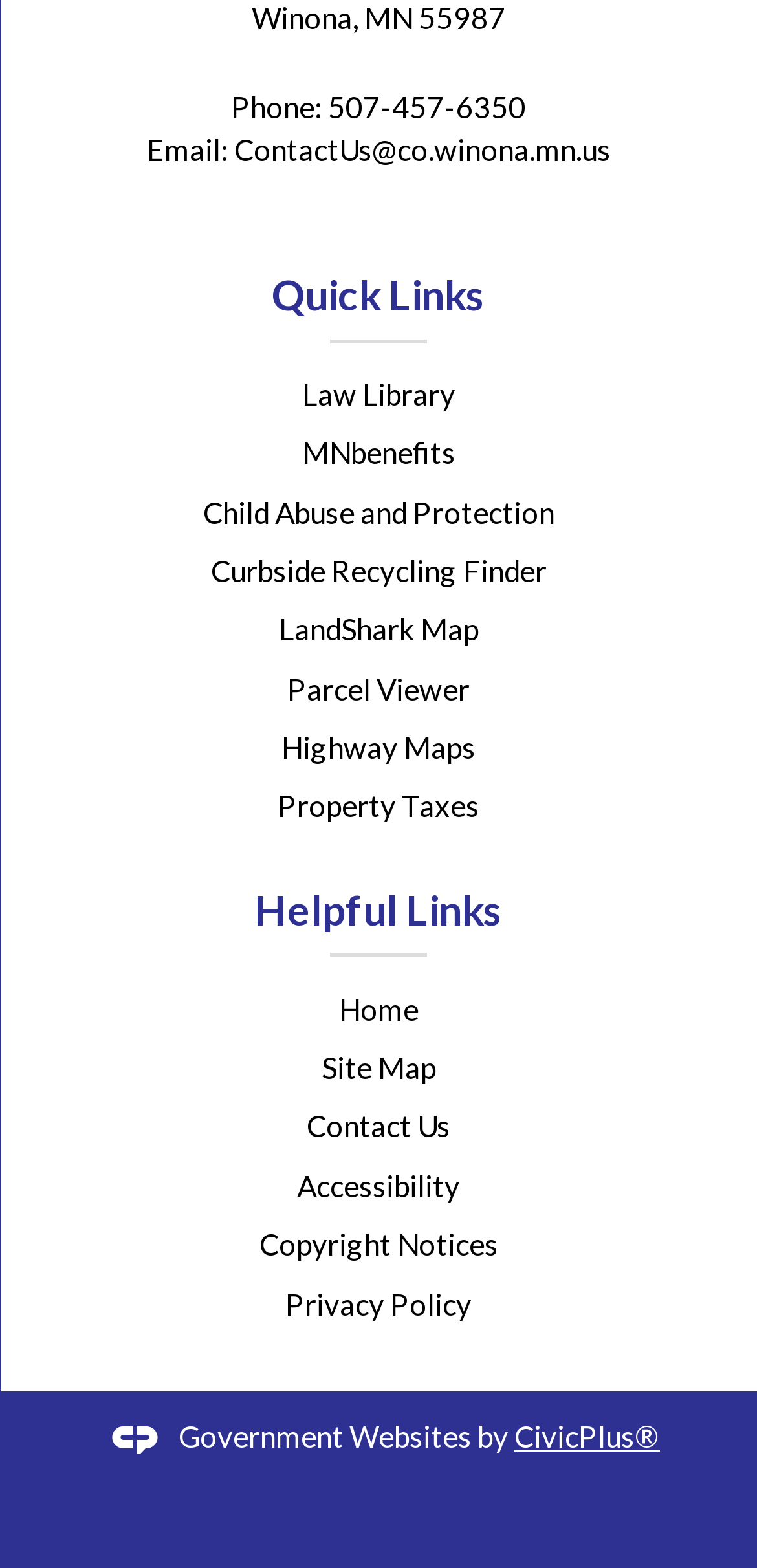What is the name of the company that created the government website?
From the screenshot, provide a brief answer in one word or phrase.

CivicPlus